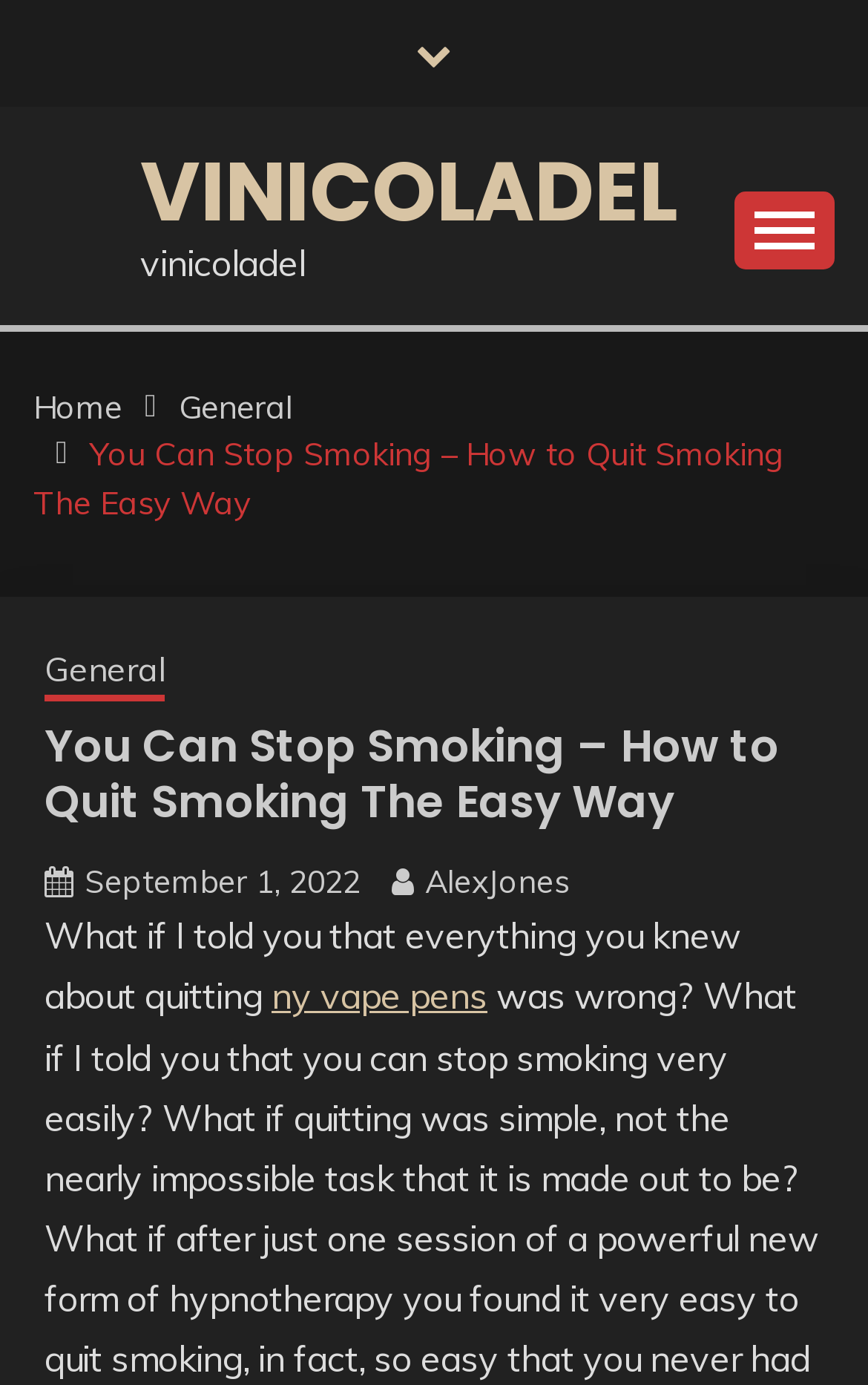Explain the webpage's layout and main content in detail.

The webpage appears to be a blog post or article about quitting smoking, specifically focusing on vaping pens. At the top of the page, there is a navigation menu with links to "Home" and "General" categories. Below the navigation menu, the title of the article "You Can Stop Smoking – How to Quit Smoking The Easy Way" is prominently displayed.

To the right of the title, there is a link to the author's name, "AlexJones", and the date of publication, "September 1, 2022". The main content of the article begins with a provocative question, "What if I told you that everything you knew about quitting ny vape pens was wrong?" which is followed by a link to the phrase "ny vape pens".

There are no images on the page. The layout is primarily text-based, with a focus on the article's content. The text is organized in a clear and readable format, with headings and links to related topics.